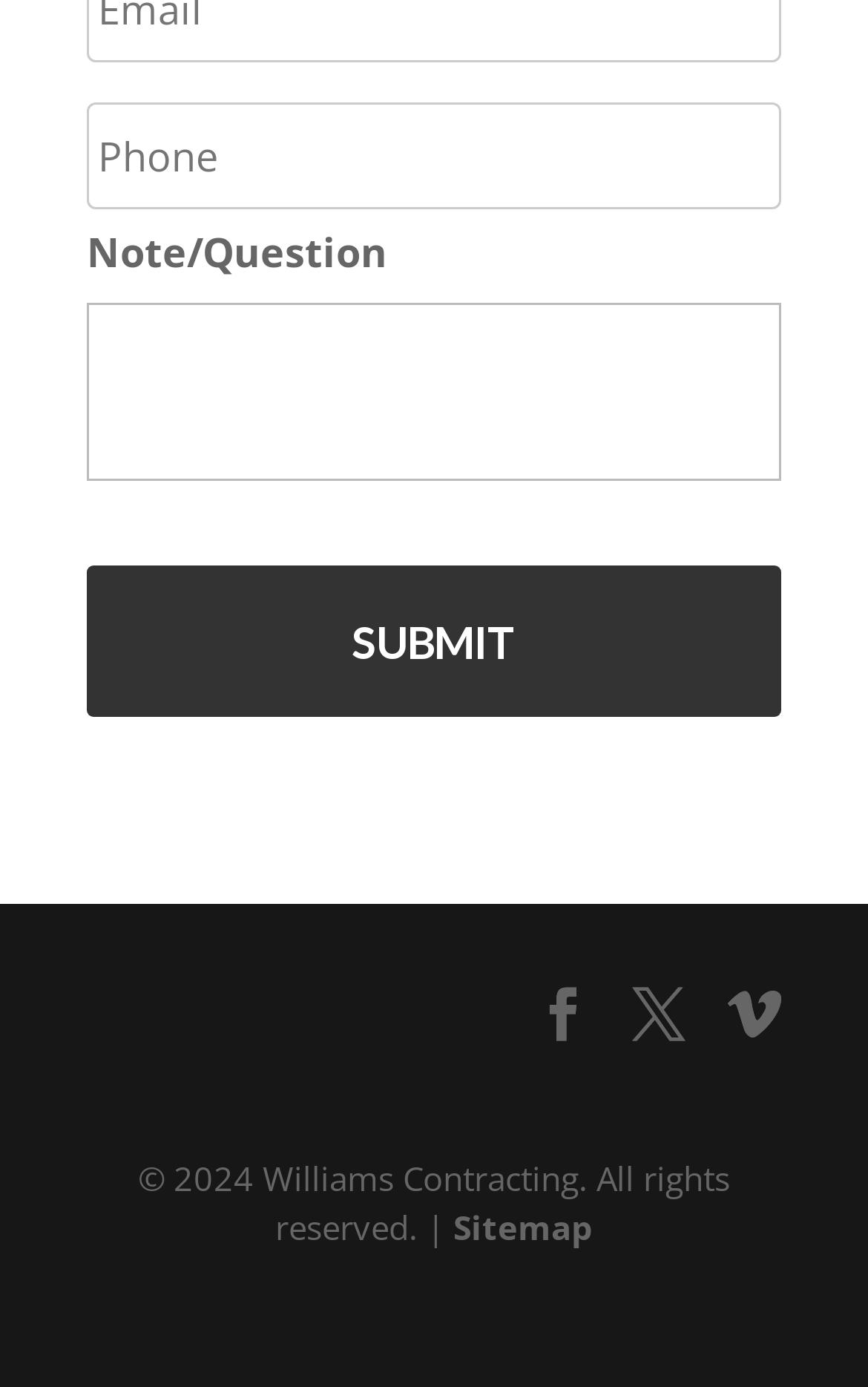What is the copyright year of the website?
Please respond to the question with a detailed and thorough explanation.

The copyright information at the bottom of the webpage indicates that the website's copyright is held by Williams Contracting and is valid for the year 2024.